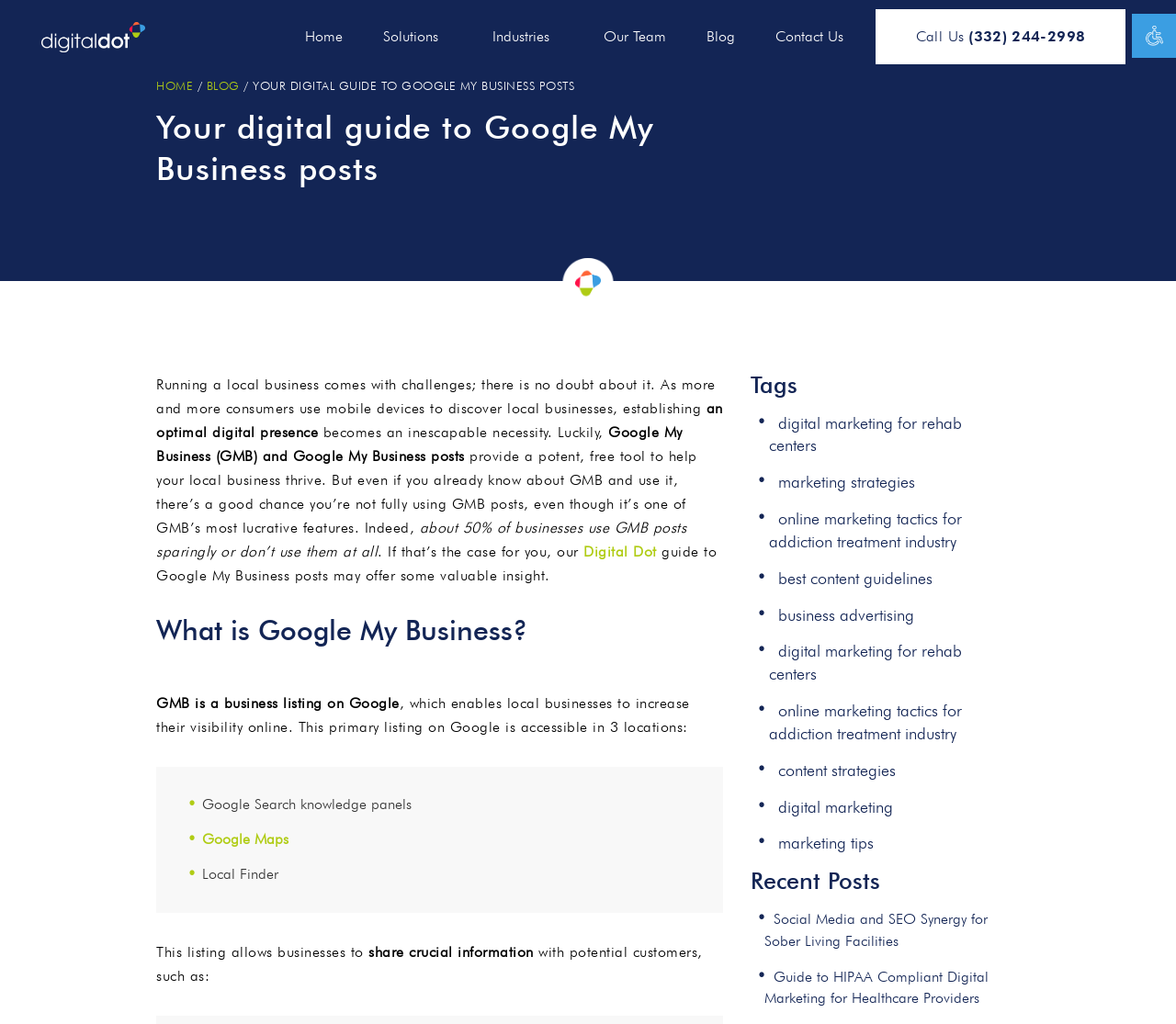Determine the bounding box coordinates of the section to be clicked to follow the instruction: "Click on the 'Home' link". The coordinates should be given as four float numbers between 0 and 1, formatted as [left, top, right, bottom].

[0.252, 0.017, 0.299, 0.055]